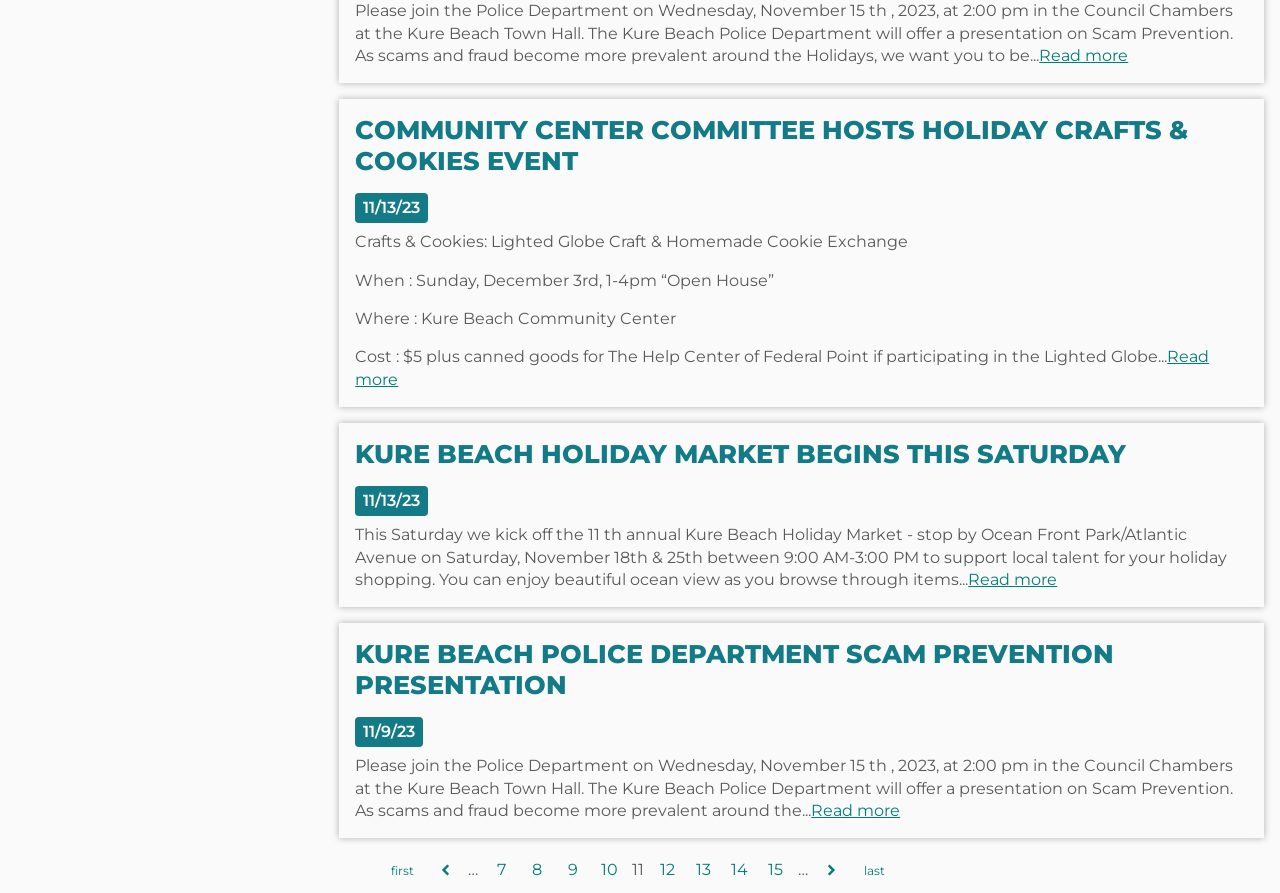What is the date of the Scam Prevention presentation?
Kindly offer a comprehensive and detailed response to the question.

I found the answer by reading the text under the heading 'KURE BEACH POLICE DEPARTMENT SCAM PREVENTION PRESENTATION', which states 'Please join the Police Department on Wednesday, November 15 th, 2023, at 2:00 pm in the Council Chambers at the Kure Beach Town Hall.'